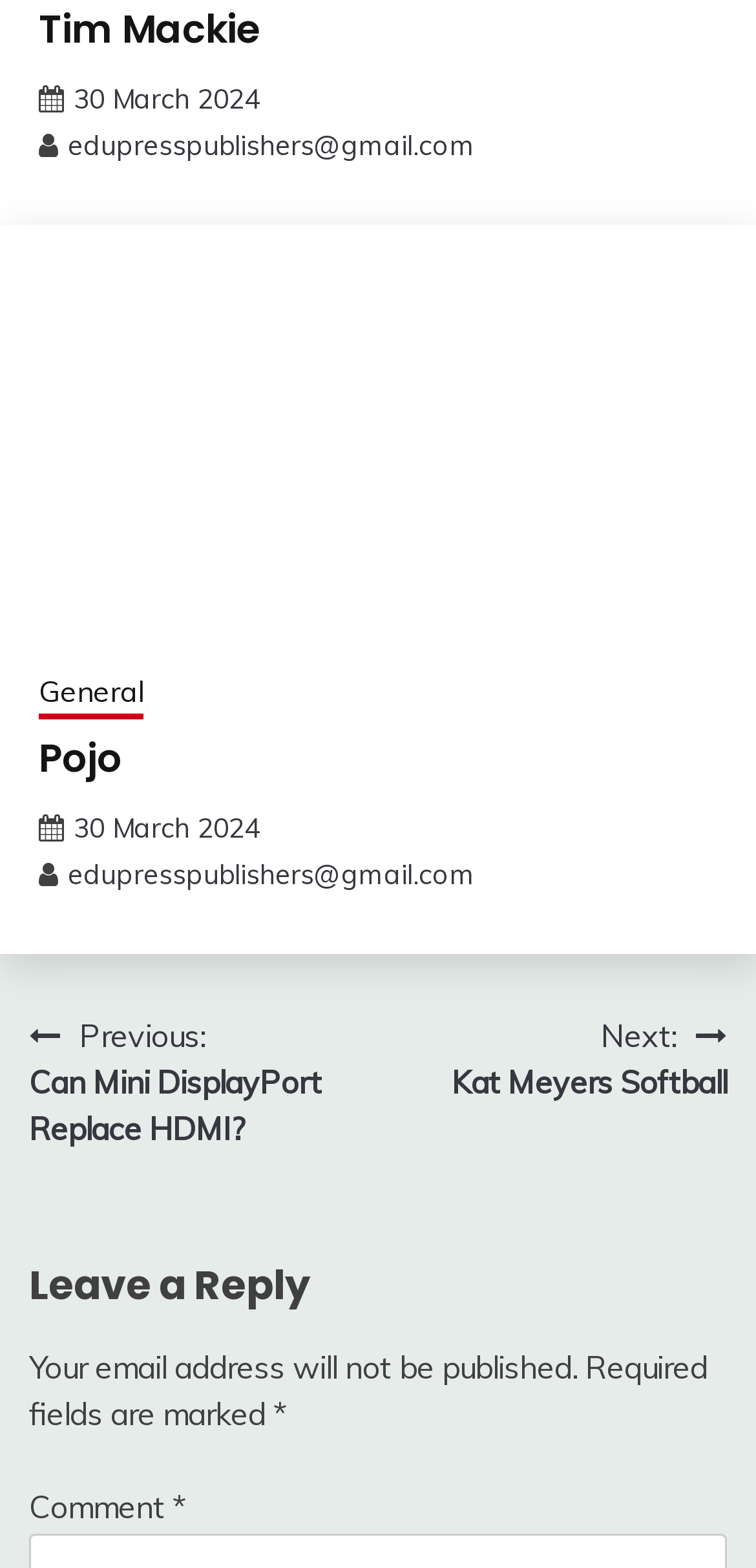Can you specify the bounding box coordinates for the region that should be clicked to fulfill this instruction: "Read the previous post".

[0.038, 0.646, 0.5, 0.735]